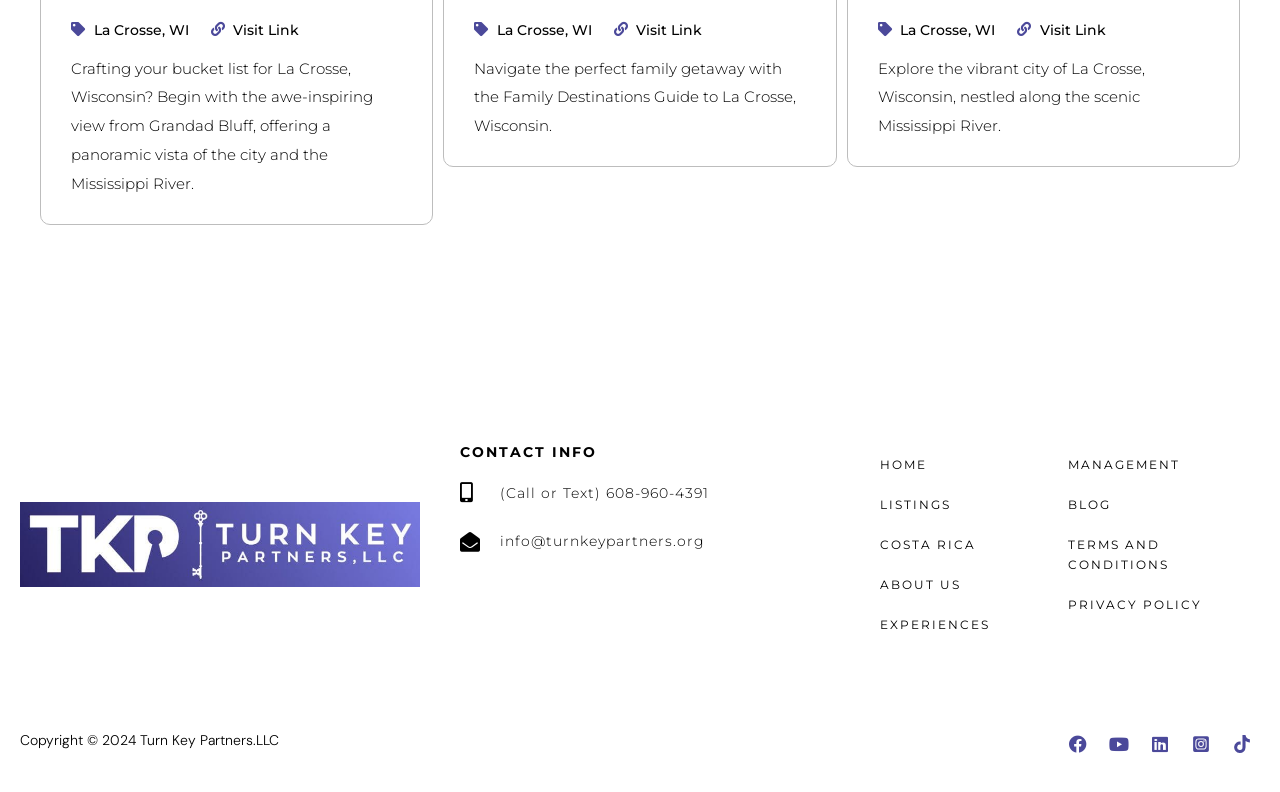What is the phone number provided on the webpage?
From the screenshot, provide a brief answer in one word or phrase.

(608) 960-4391